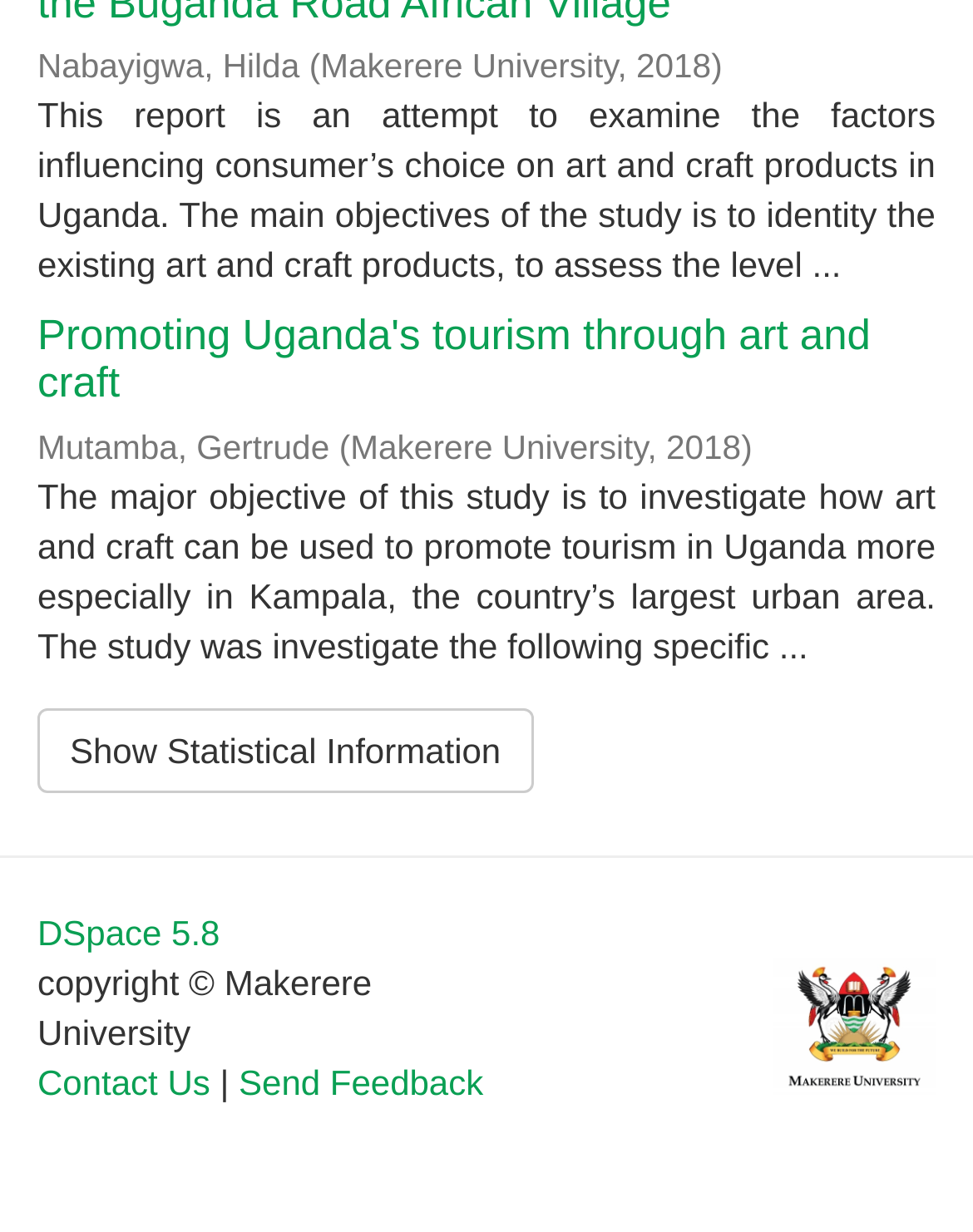What is the copyright information at the bottom of the webpage?
Please provide a single word or phrase based on the screenshot.

Copyright © Makerere University